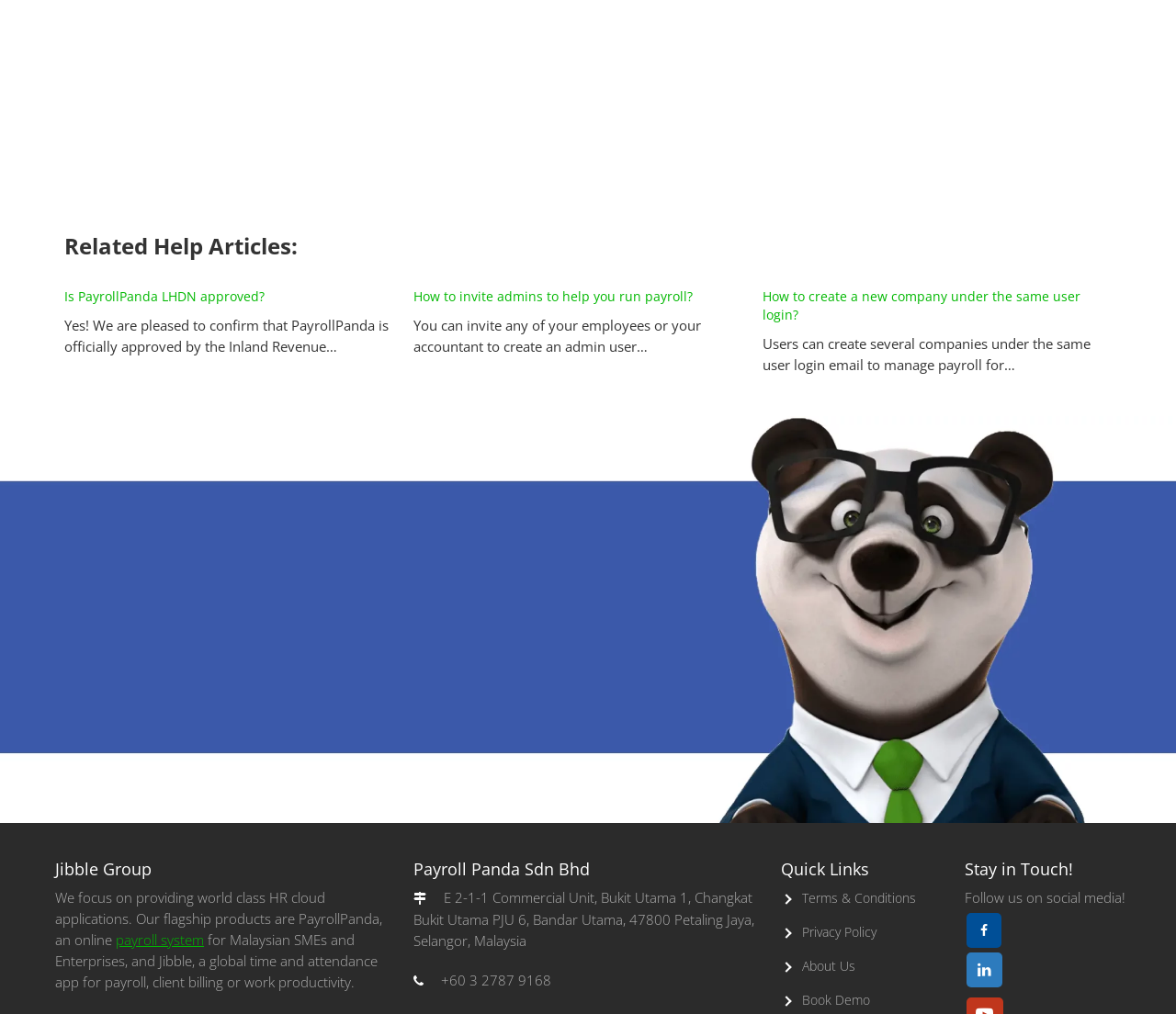Identify the bounding box for the given UI element using the description provided. Coordinates should be in the format (top-left x, top-left y, bottom-right x, bottom-right y) and must be between 0 and 1. Here is the description: Terms & Conditions

[0.678, 0.877, 0.779, 0.894]